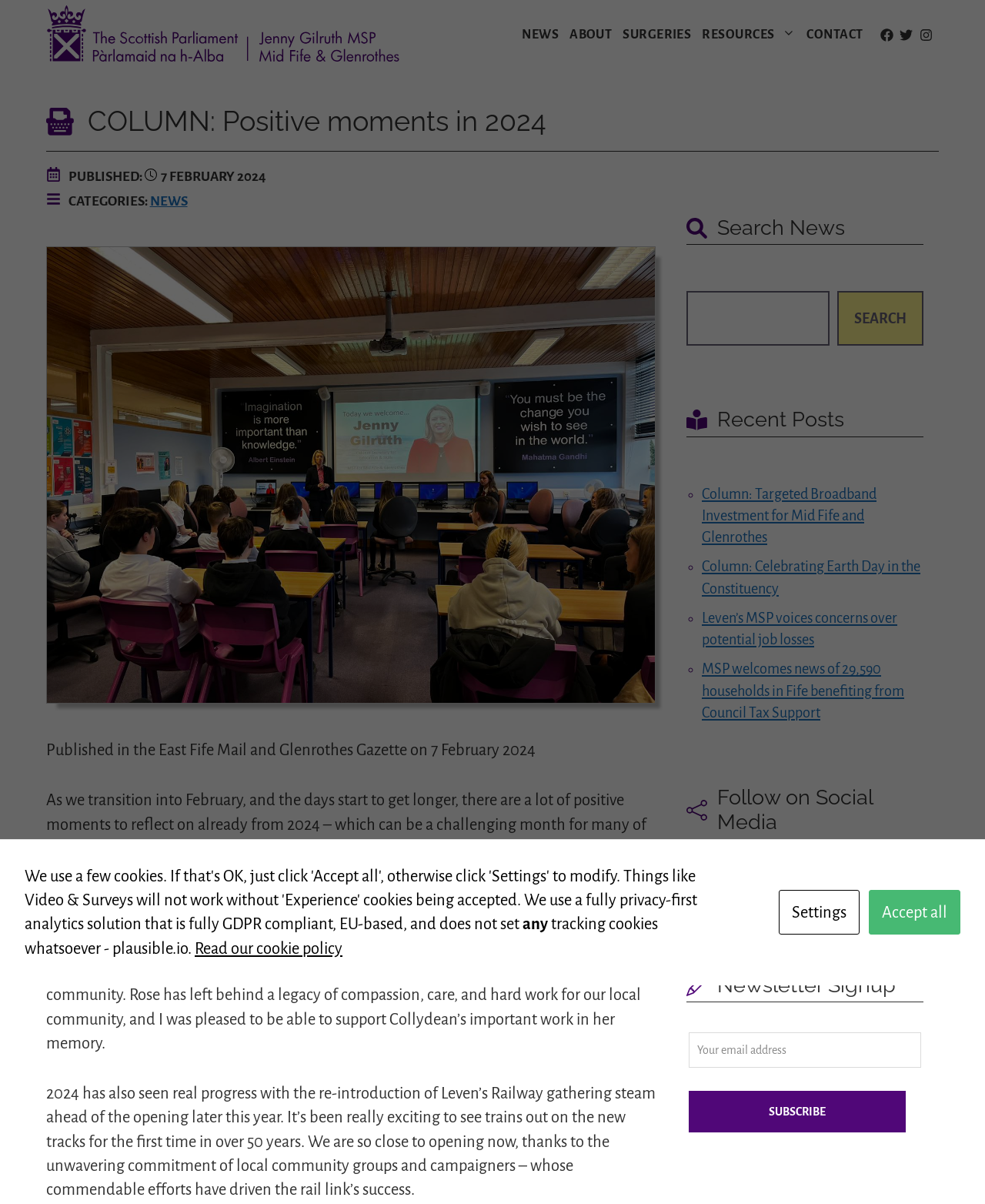What is the topic of the article?
Using the image, provide a concise answer in one word or a short phrase.

Positive moments in 2024